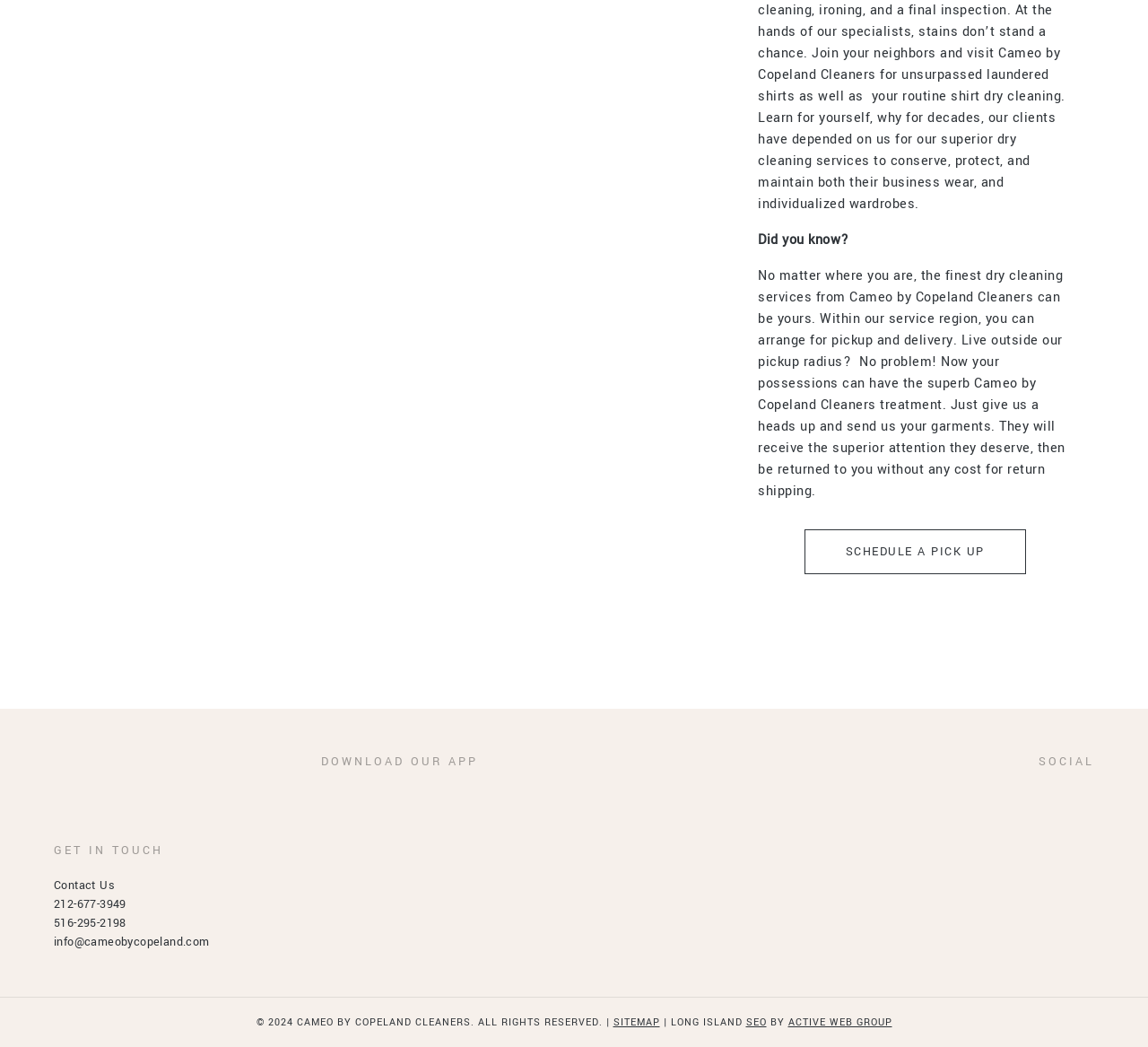Please provide a one-word or short phrase answer to the question:
Is there a mobile app for Cameo by Copeland Cleaners?

Yes